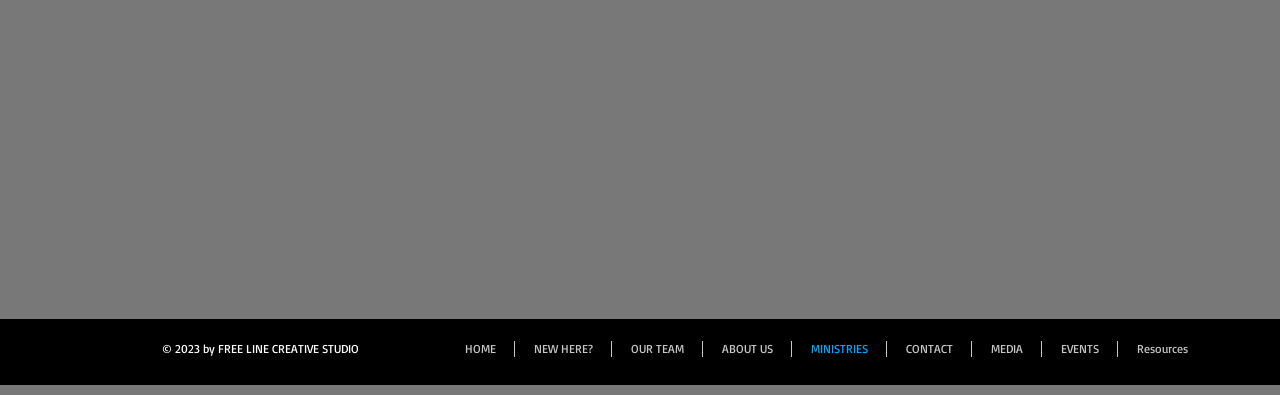Pinpoint the bounding box coordinates of the clickable area needed to execute the instruction: "learn about the team". The coordinates should be specified as four float numbers between 0 and 1, i.e., [left, top, right, bottom].

[0.478, 0.864, 0.548, 0.904]